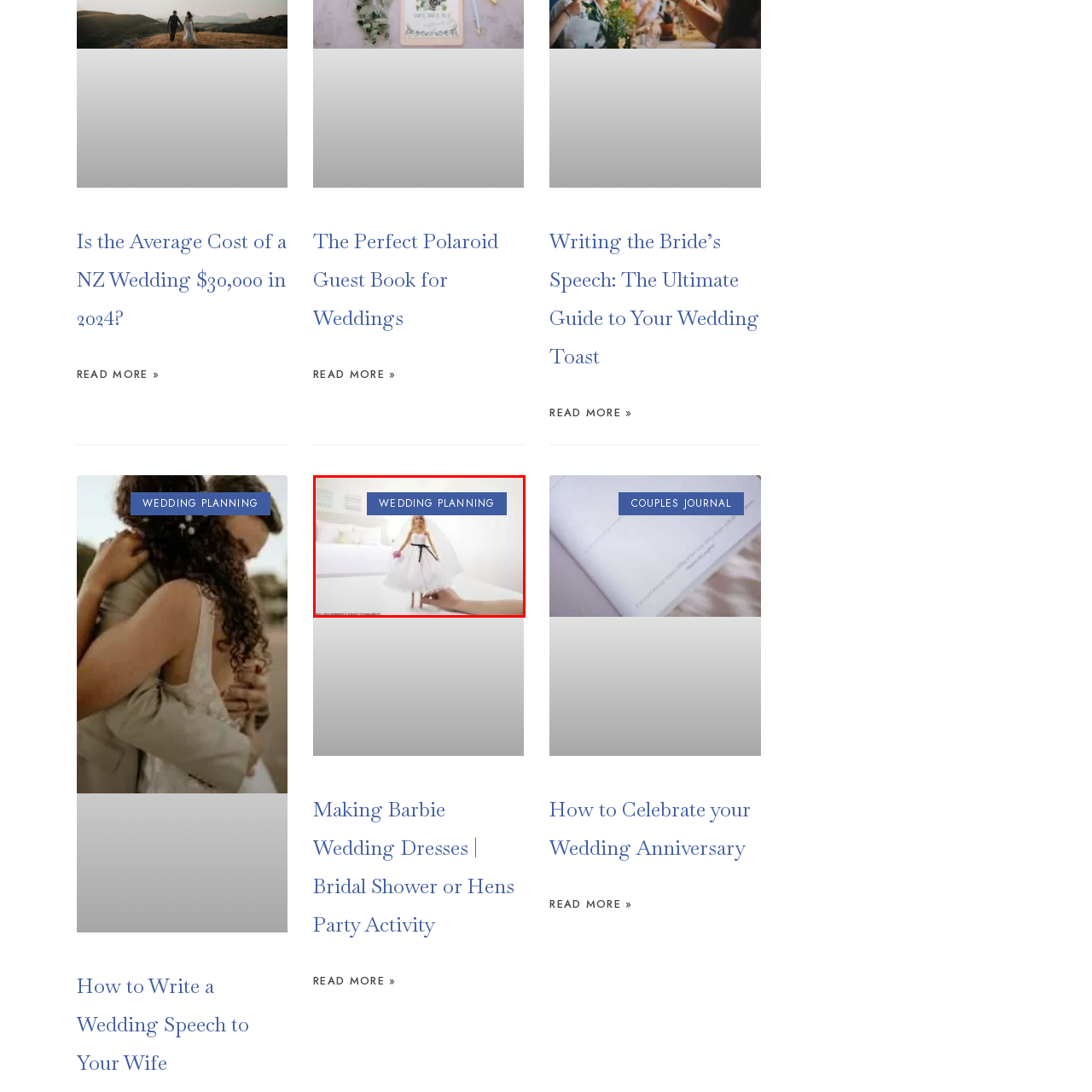Focus on the image enclosed by the red outline and give a short answer: What is the text above the scene?

WEDDING PLANNING